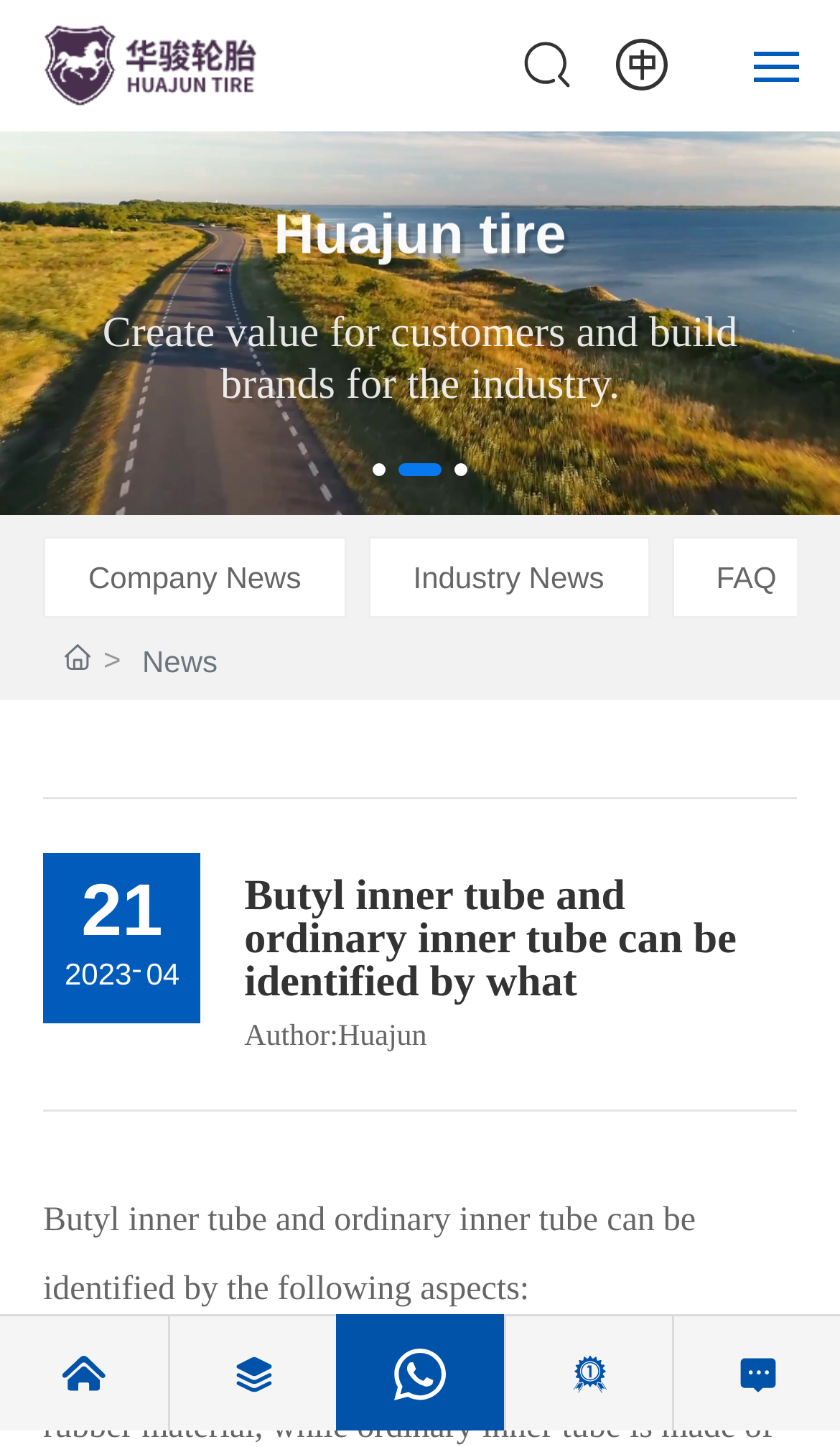Refer to the screenshot and give an in-depth answer to this question: How many slides are there?

There are three buttons 'Go to slide 1', 'Go to slide 2', and 'Go to slide 3' which indicate that there are three slides.